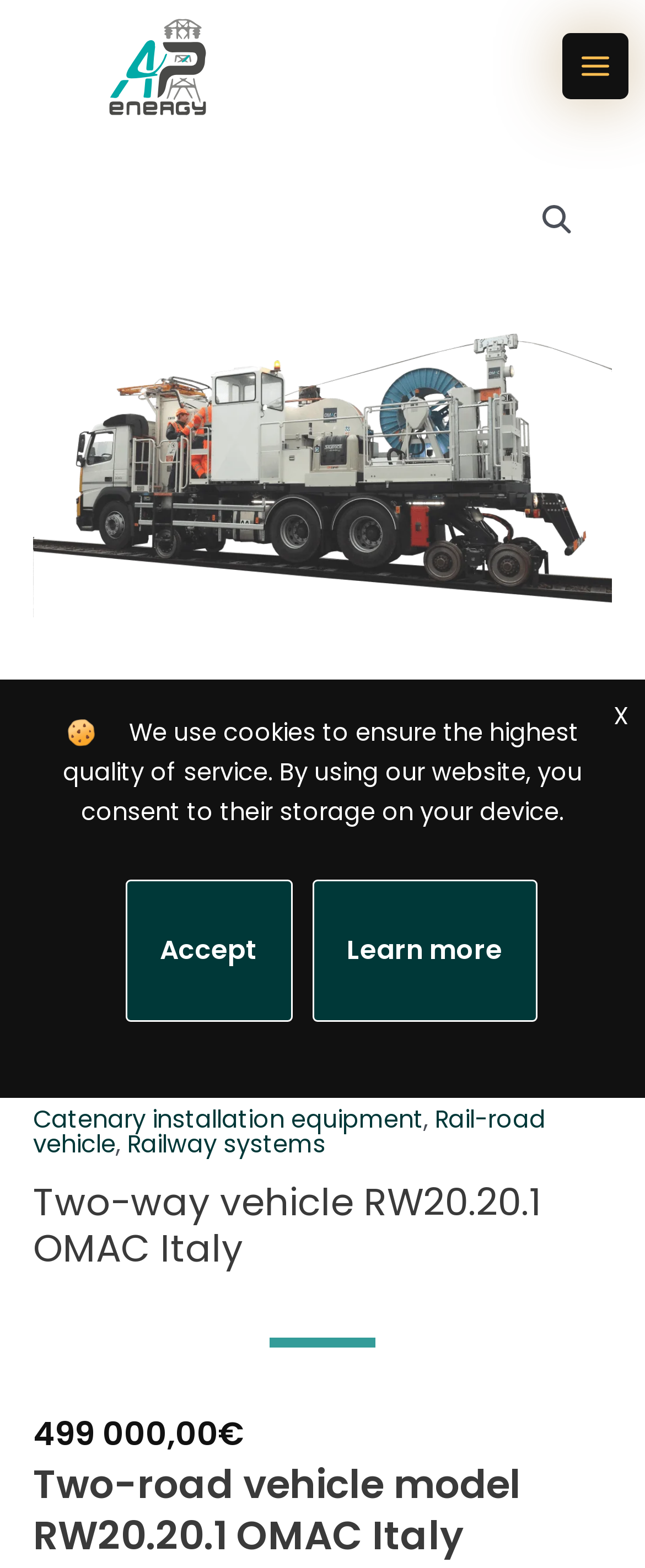What is the price of the two-way vehicle?
Please provide a detailed and comprehensive answer to the question.

The price of the two-way vehicle, specifically the RW20.20.1 OMAC Italy model, is €499,000.00, as indicated on the webpage.